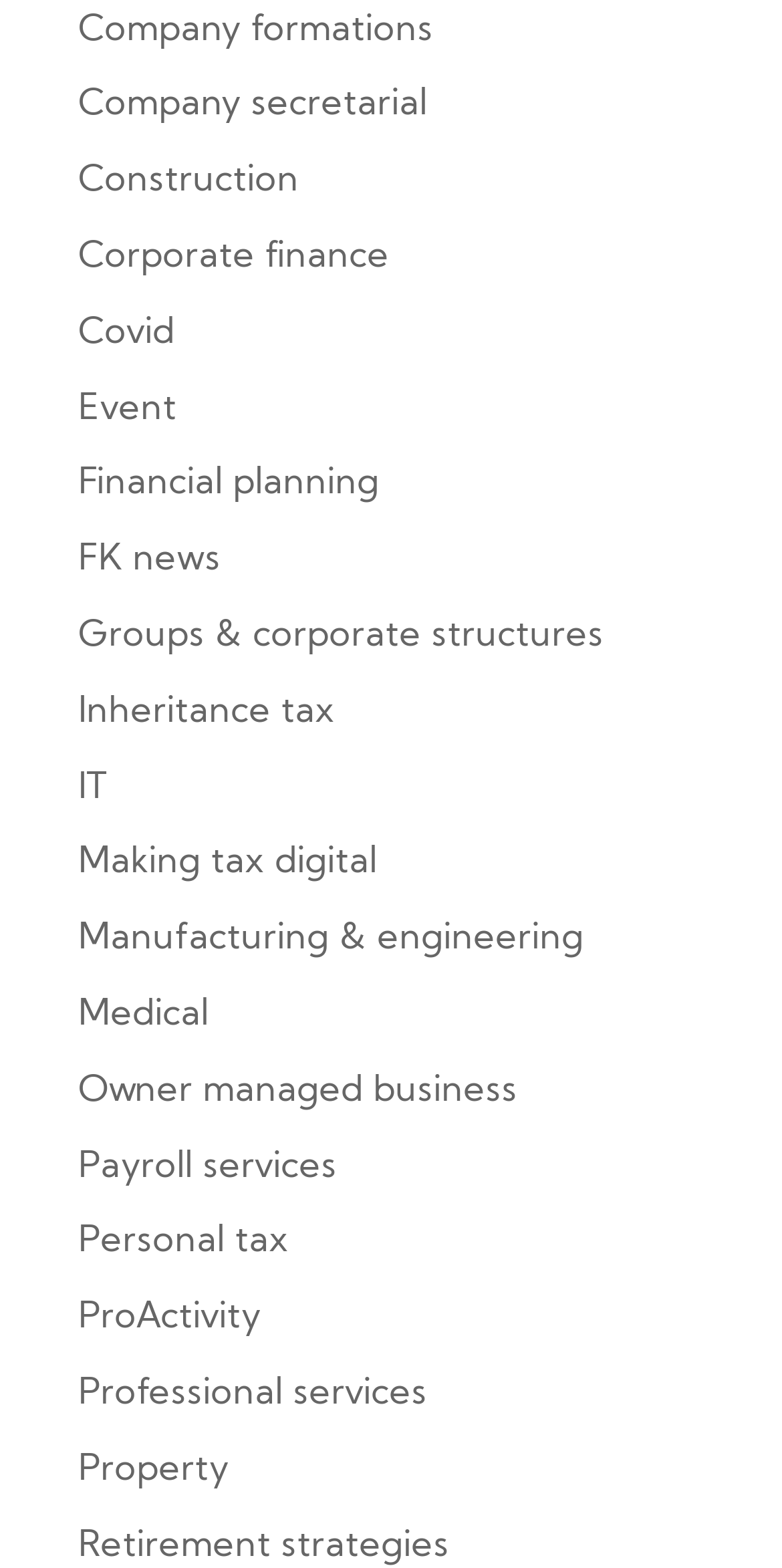Please mark the bounding box coordinates of the area that should be clicked to carry out the instruction: "View Financial planning".

[0.1, 0.297, 0.485, 0.322]